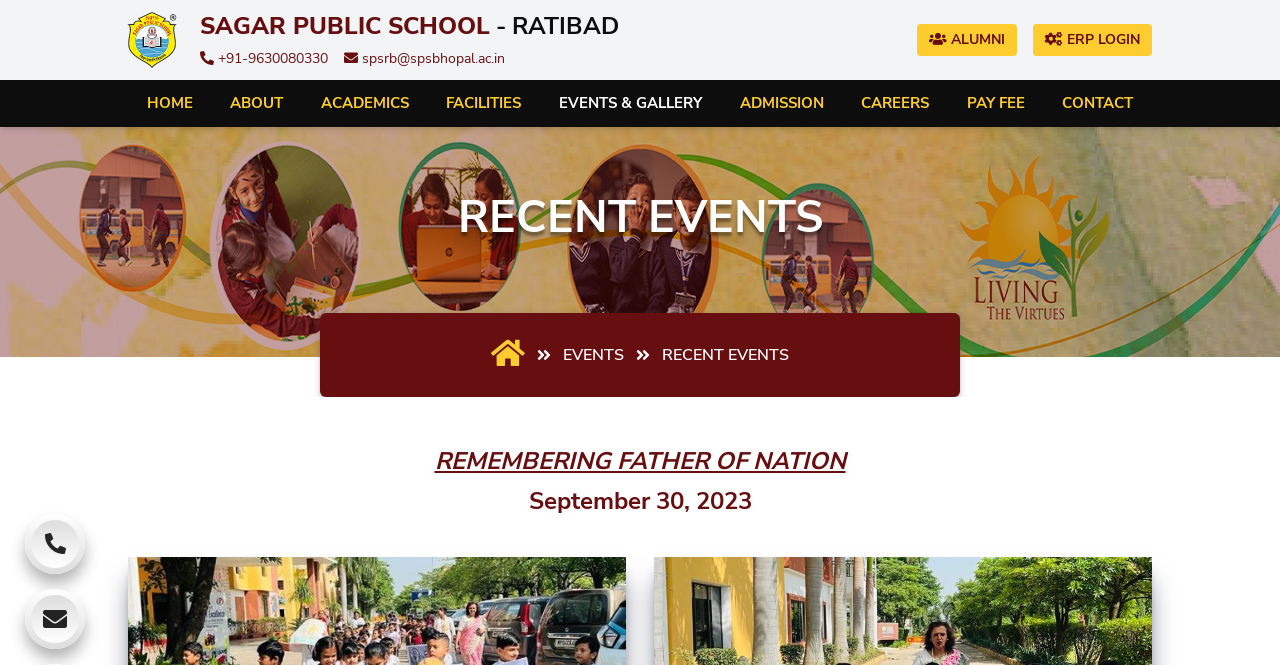Show the bounding box coordinates for the HTML element described as: "Events & Gallery".

[0.422, 0.12, 0.563, 0.19]